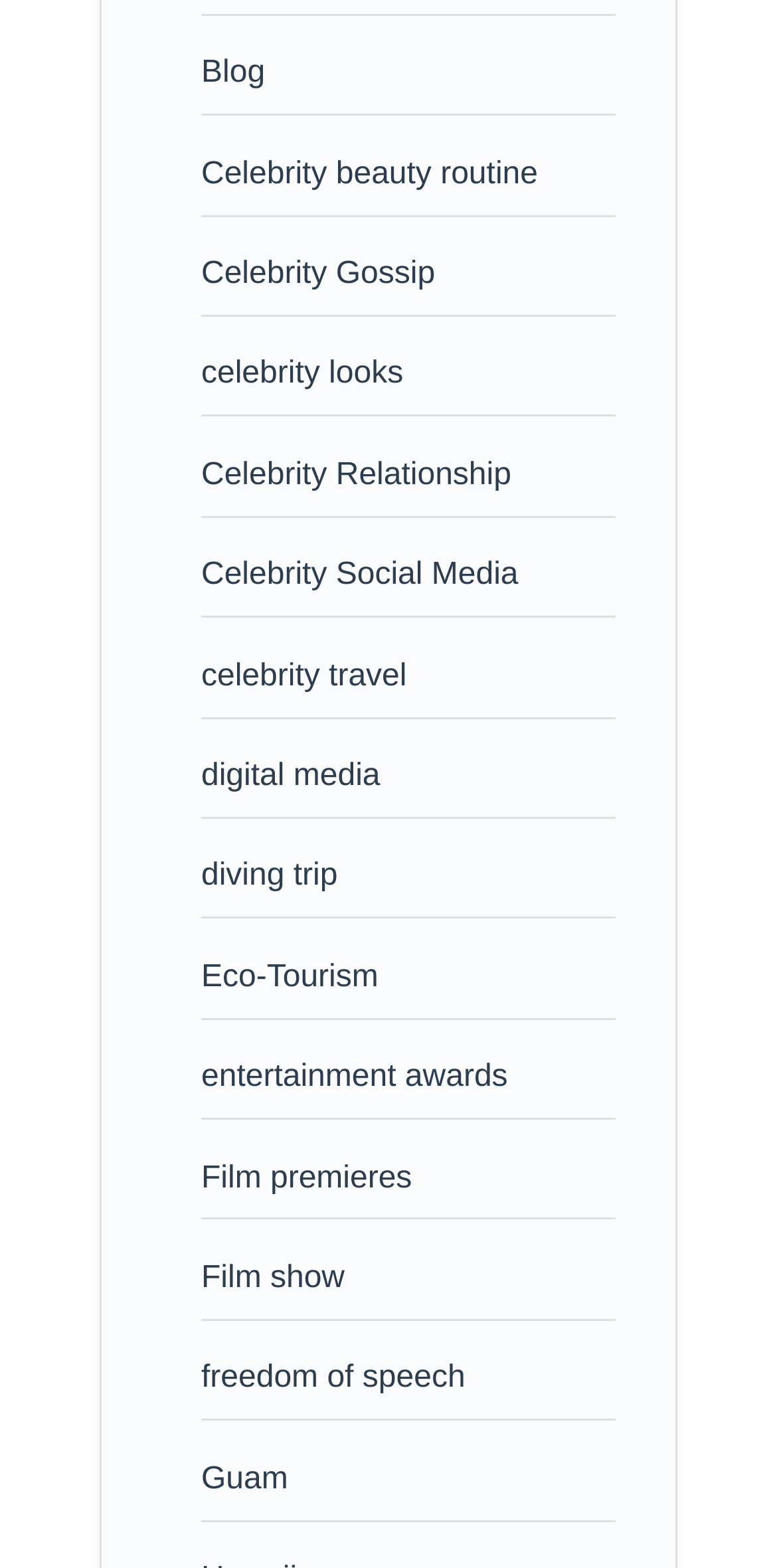Answer the question with a single word or phrase: 
Are there any links related to travel?

Yes